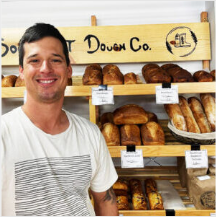Illustrate the scene in the image with a detailed description.

The image showcases a smiling individual standing in front of a display filled with freshly baked goods at Southeast Dough Co. The wooden shelves are stacked with a variety of breads, including loaves and artisan rolls, each labeled for easy identification. The signage above prominently features the name "Southeast Dough Co.," hinting at the local artisan bread offerings. The warm, inviting atmosphere captures the essence of a local bakery, highlighting the passion and dedication behind crafting quality baked products.